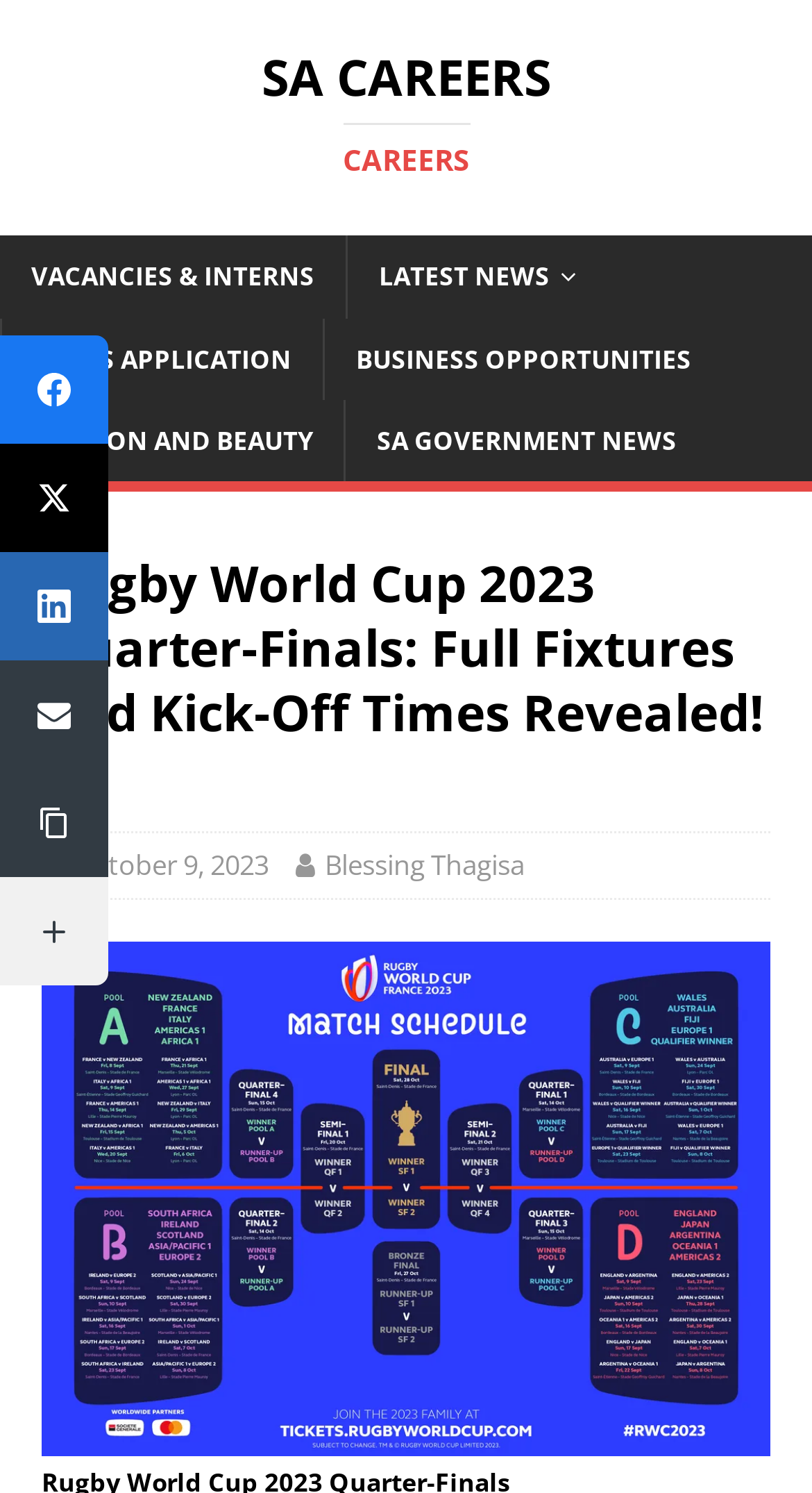Extract the primary headline from the webpage and present its text.

Rugby World Cup 2023 Quarter-Finals: Full Fixtures and Kick-Off Times Revealed! 🏉🌍